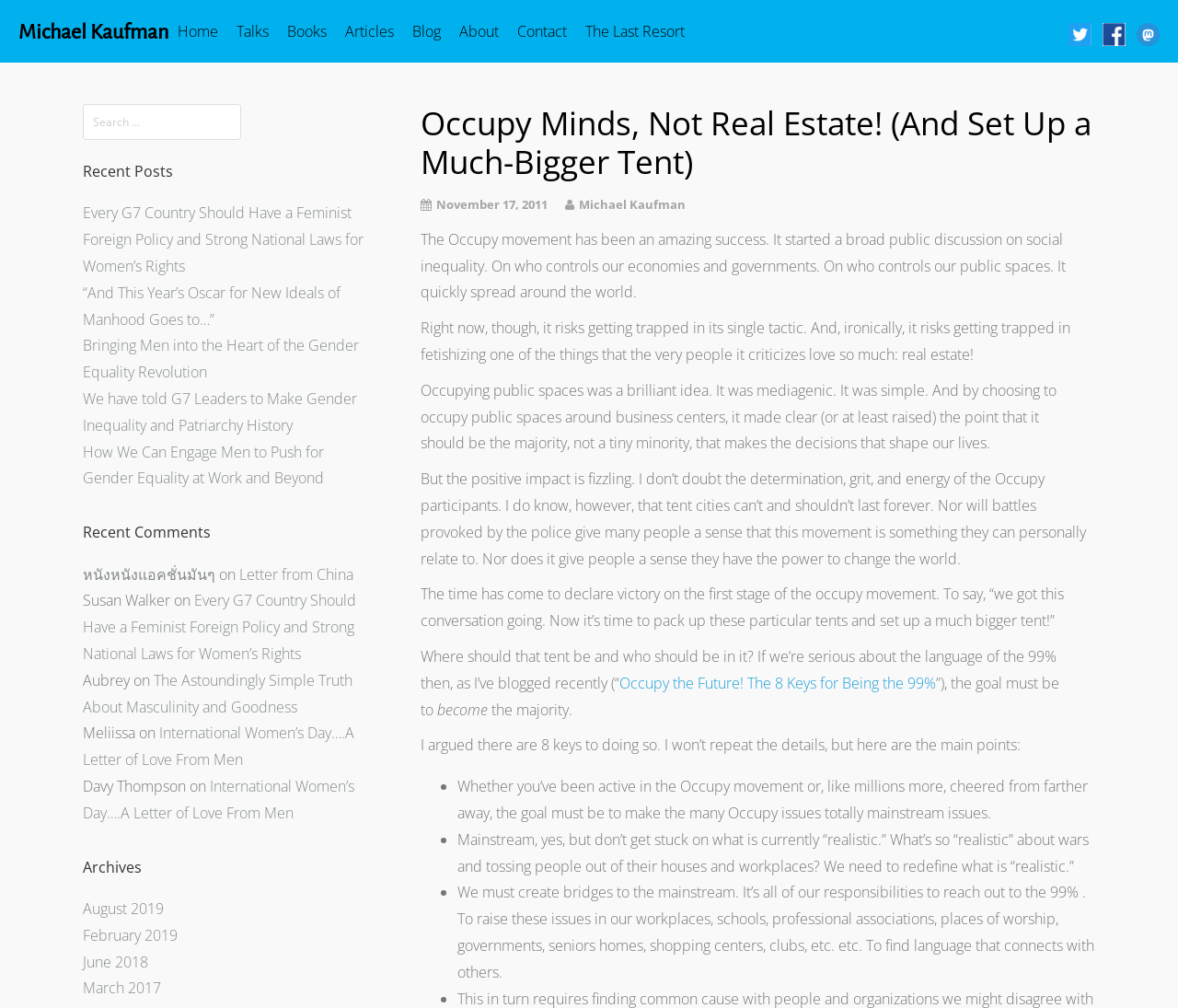Identify the bounding box coordinates of the section to be clicked to complete the task described by the following instruction: "Read the article 'Occupy Minds, Not Real Estate! (And Set Up a Much-Bigger Tent)'". The coordinates should be four float numbers between 0 and 1, formatted as [left, top, right, bottom].

[0.357, 0.103, 0.93, 0.18]